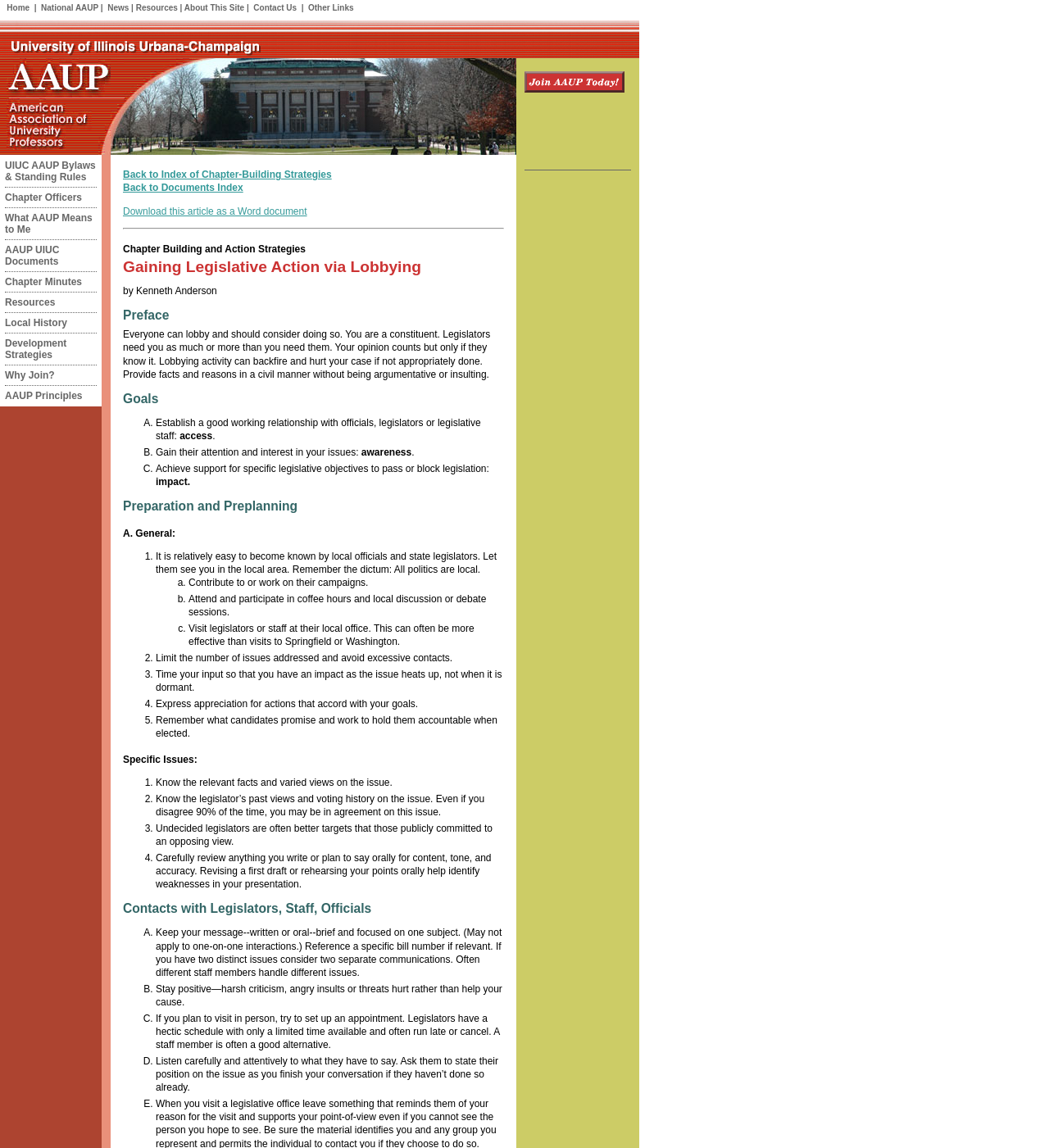Please specify the bounding box coordinates of the clickable region to carry out the following instruction: "View Chapter Officers". The coordinates should be four float numbers between 0 and 1, in the format [left, top, right, bottom].

[0.005, 0.167, 0.078, 0.177]